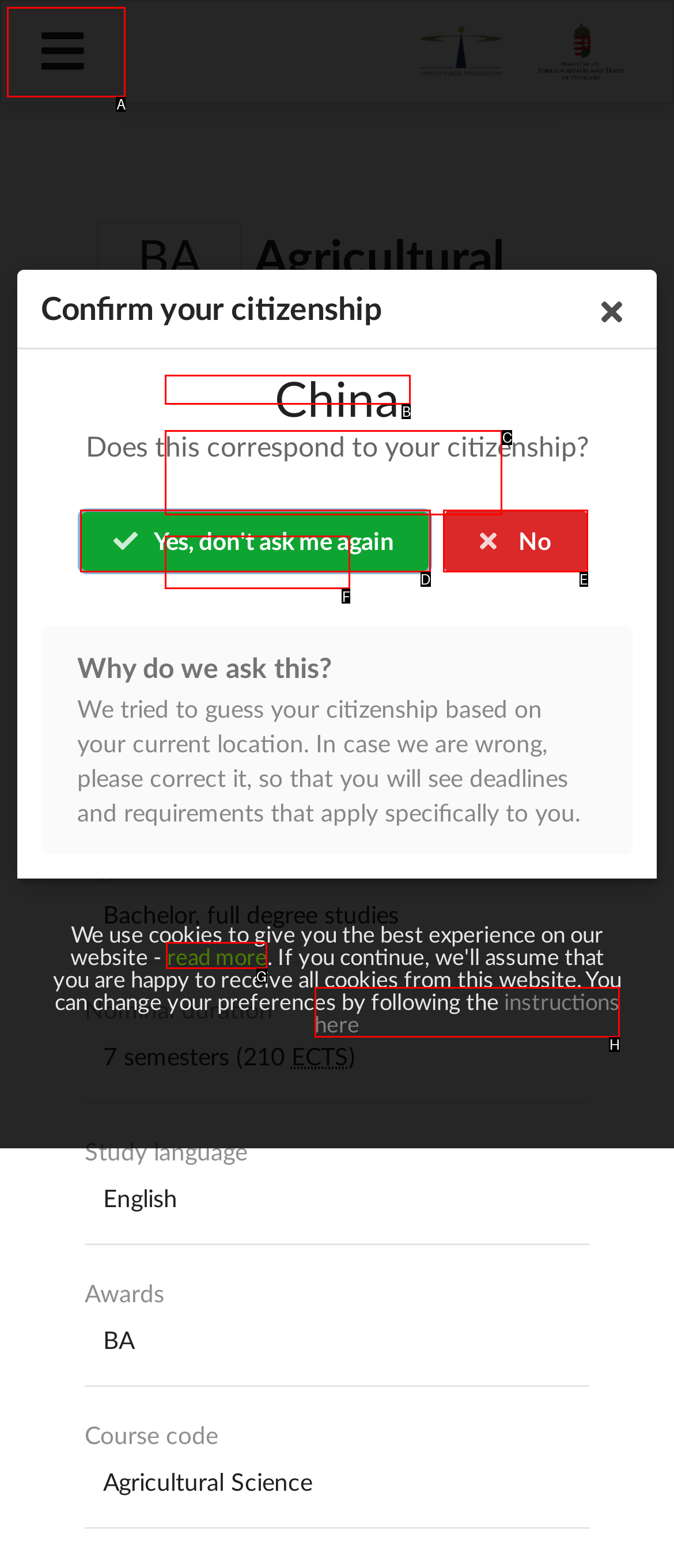Identify the correct UI element to click to achieve the task: Read more about cookies.
Answer with the letter of the appropriate option from the choices given.

G